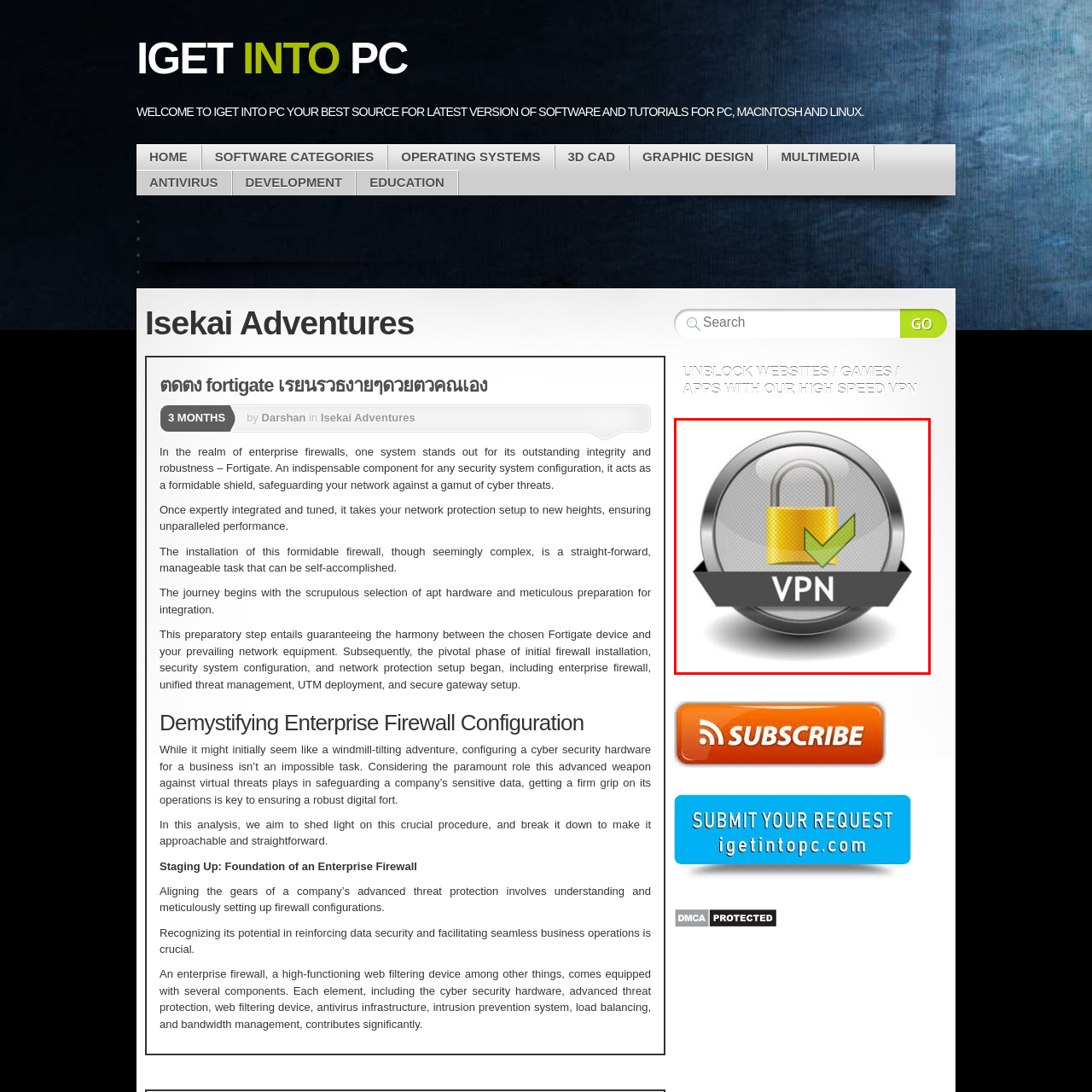Provide a comprehensive description of the image highlighted by the red bounding box.

The image features a sleek, modern emblem symbolizing online security and privacy through the use of a Virtual Private Network (VPN). At its center, a golden padlock signifies protection and security, complemented by a green check mark, indicating that the connection is secure. Surrounding the padlock is a circular chrome border, enhancing the image's polished and professional appearance. Below the icon, the word "VPN" is prominently displayed in bold, dark text on a gray ribbon banner, clearly communicating the focus on VPN technology. This visual effectively conveys the importance of using a VPN for safeguarding personal data and ensuring a secure online experience.